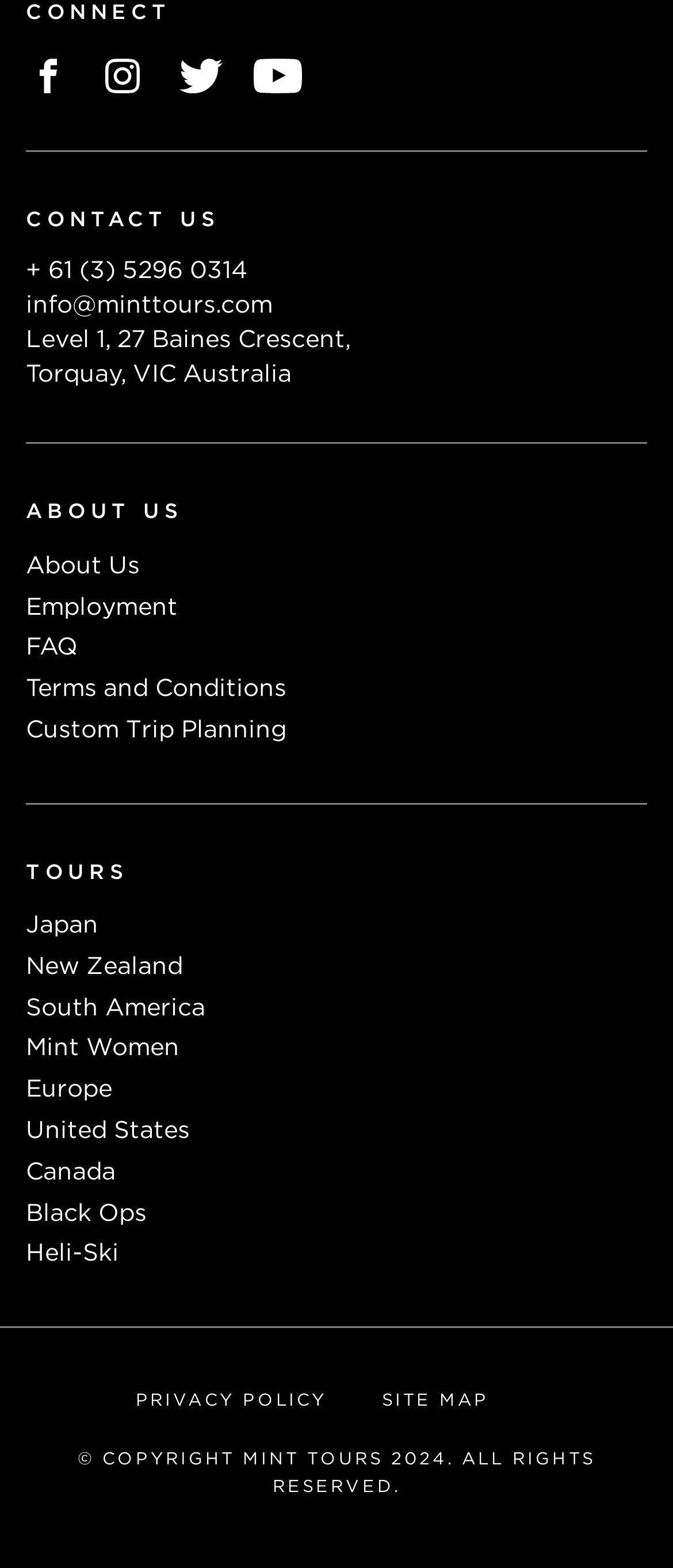What is the location of the company's office?
Answer the question based on the image using a single word or a brief phrase.

Torquay, VIC Australia